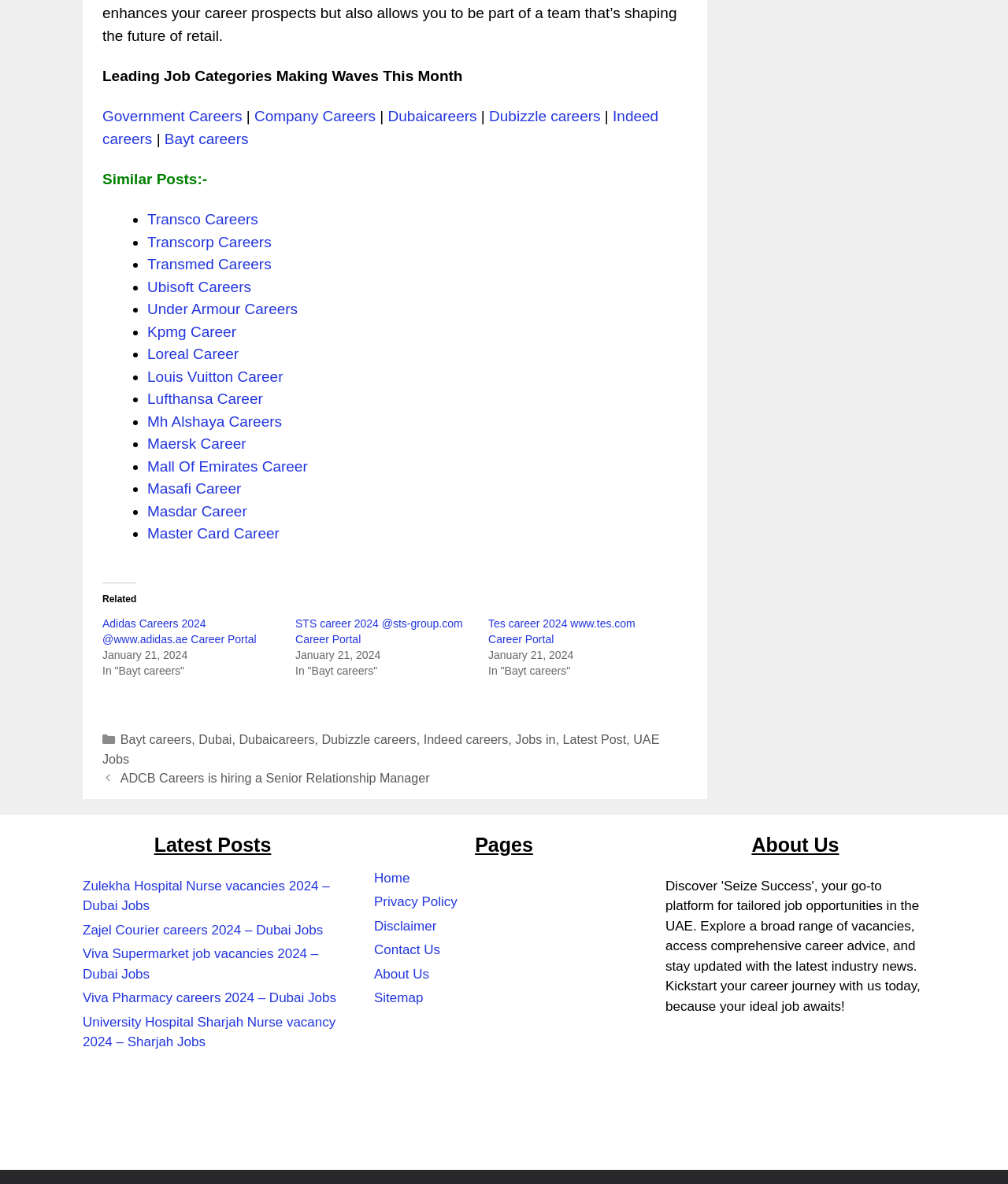What is the date of the job posts in the 'Related' section?
Please use the image to provide a one-word or short phrase answer.

January 21, 2024